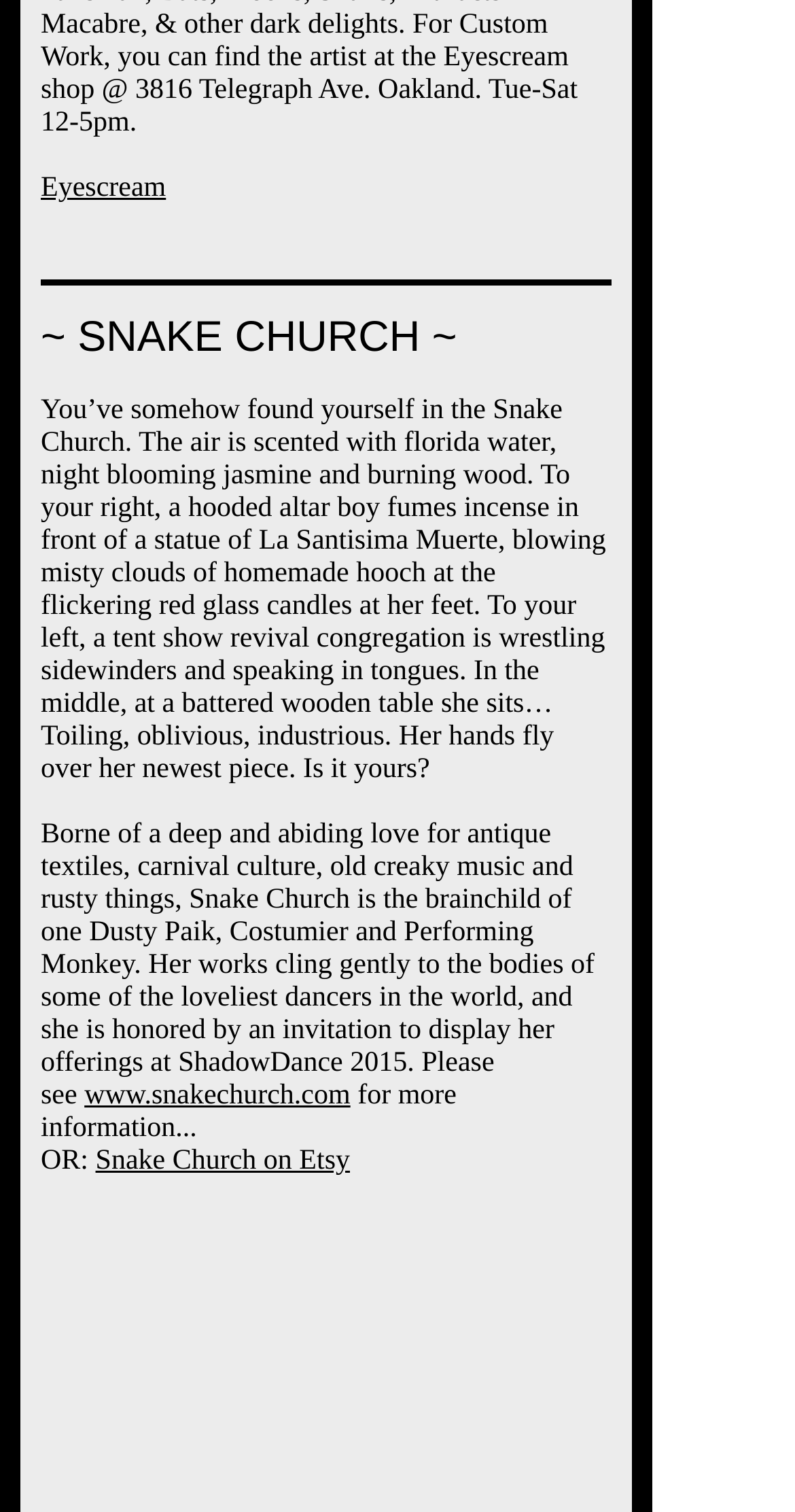What is Dusty Paik's profession?
Please give a detailed and elaborate answer to the question based on the image.

The text states 'Snake Church is the brainchild of one Dusty Paik, Costumier and Performing Monkey.' which reveals Dusty Paik's profession.